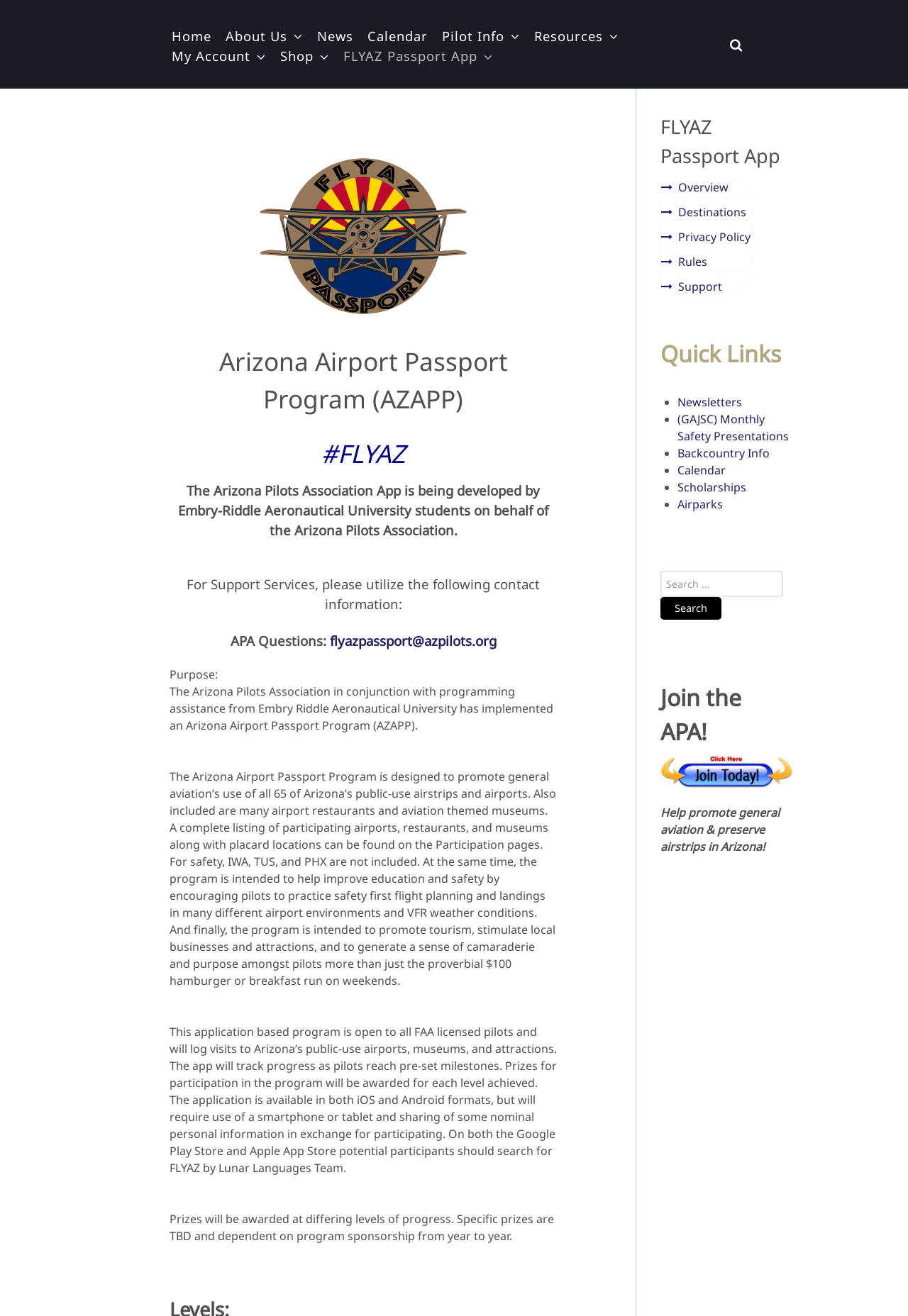Please determine the bounding box of the UI element that matches this description: Support. The coordinates should be given as (top-left x, top-left y, bottom-right x, bottom-right y), with all values between 0 and 1.

[0.728, 0.211, 0.795, 0.224]